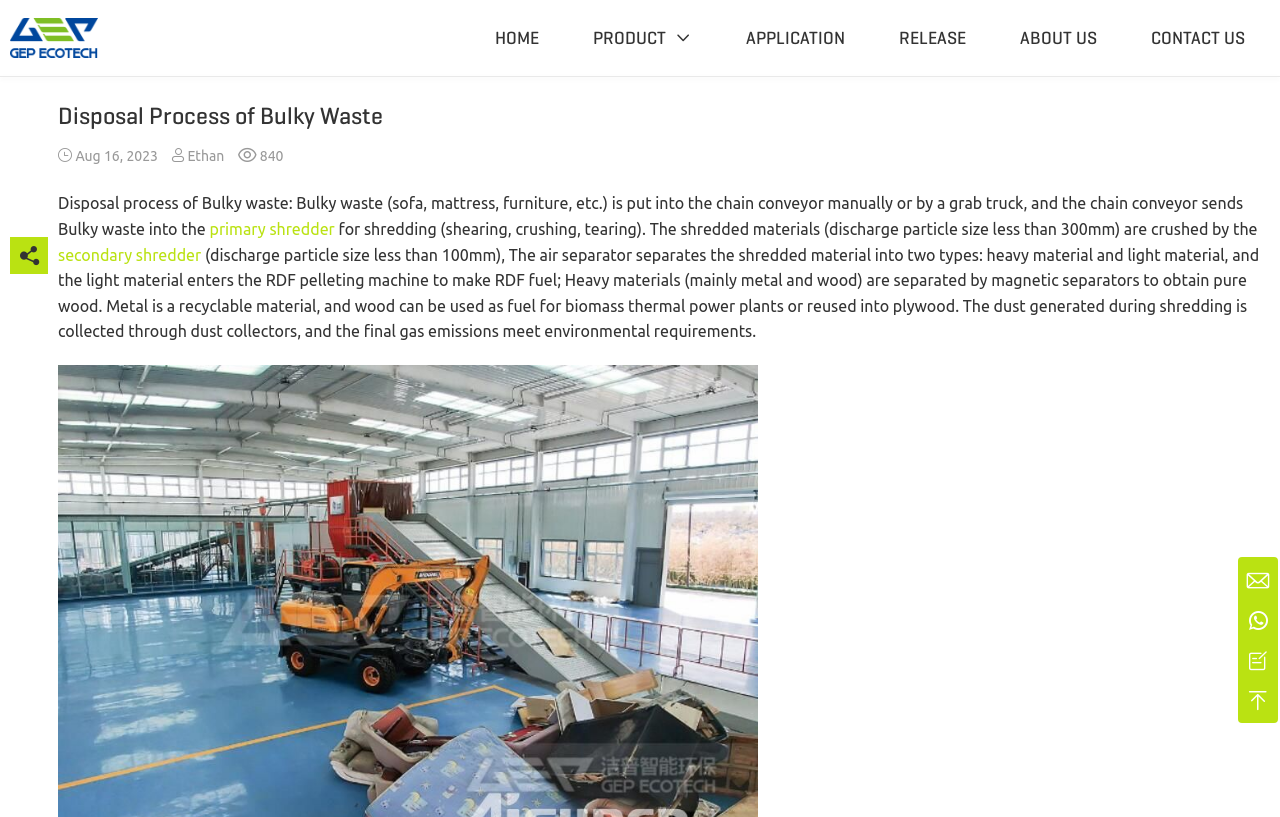Provide the bounding box coordinates of the area you need to click to execute the following instruction: "Check ABOUT US".

[0.797, 0.03, 0.857, 0.063]